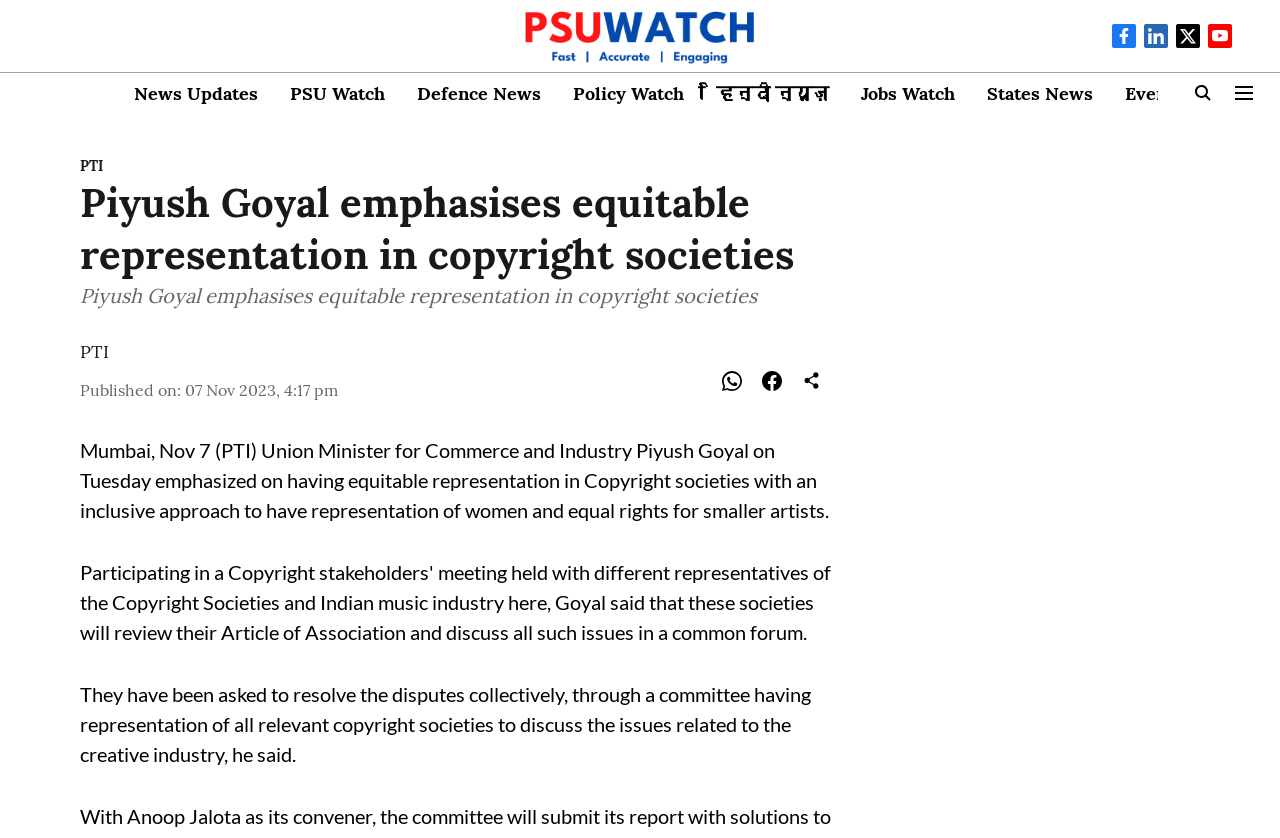Determine the bounding box coordinates for the area that needs to be clicked to fulfill this task: "Share the article". The coordinates must be given as four float numbers between 0 and 1, i.e., [left, top, right, bottom].

[0.594, 0.45, 0.612, 0.474]